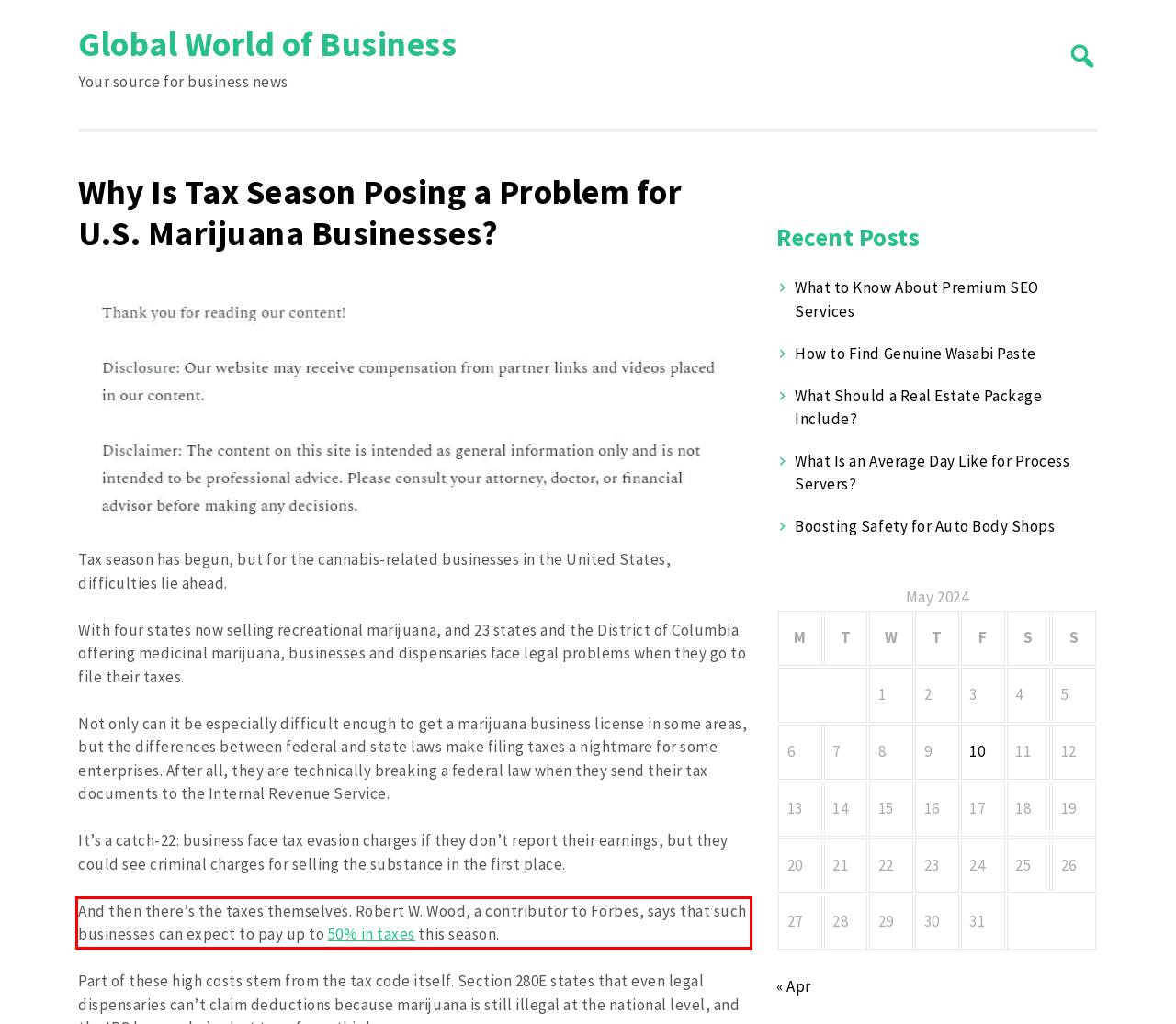You have a screenshot of a webpage with a UI element highlighted by a red bounding box. Use OCR to obtain the text within this highlighted area.

And then there’s the taxes themselves. Robert W. Wood, a contributor to Forbes, says that such businesses can expect to pay up to 50% in taxes this season.